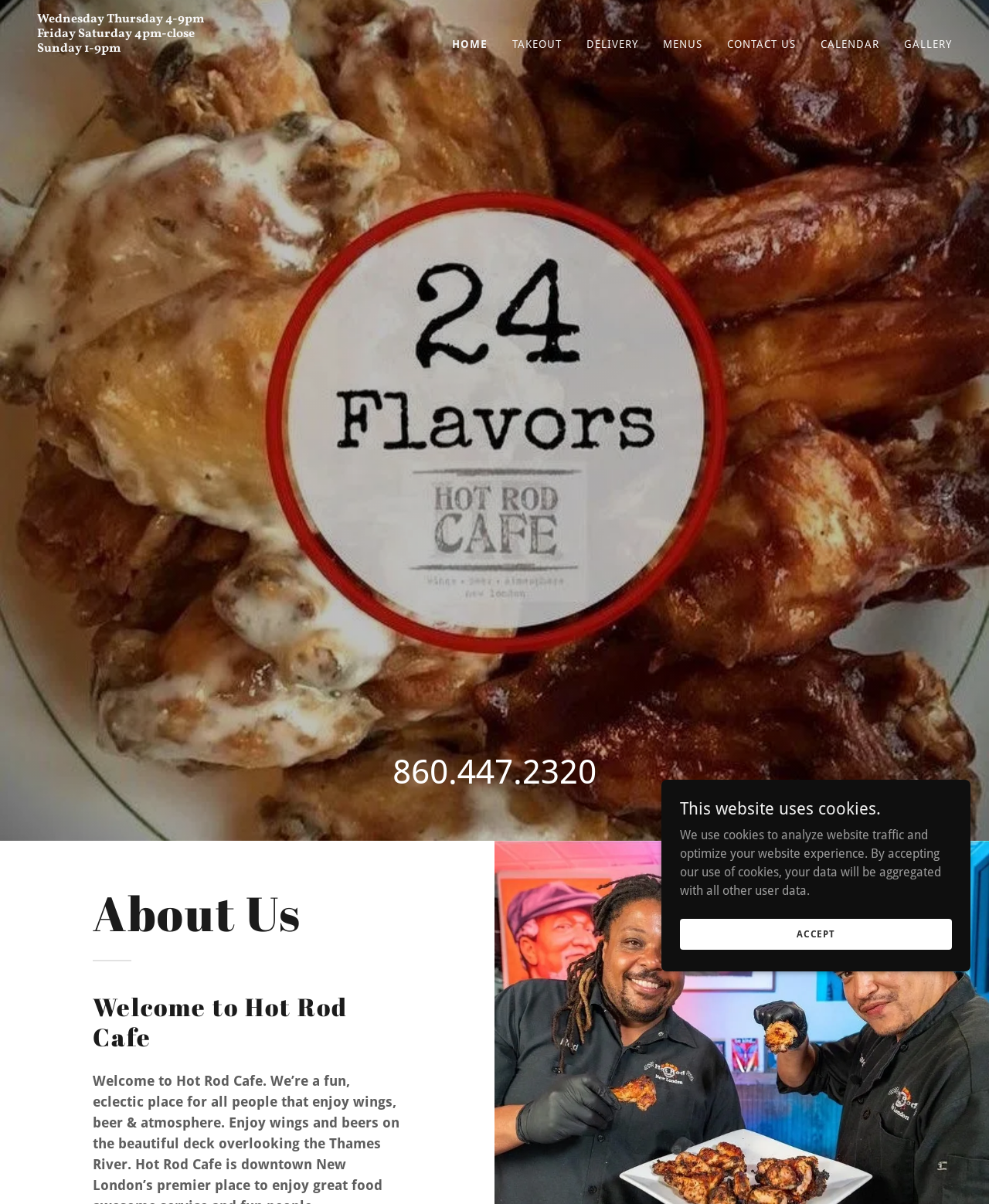Provide a brief response to the question below using one word or phrase:
What is the phone number of the cafe?

860.447.2320